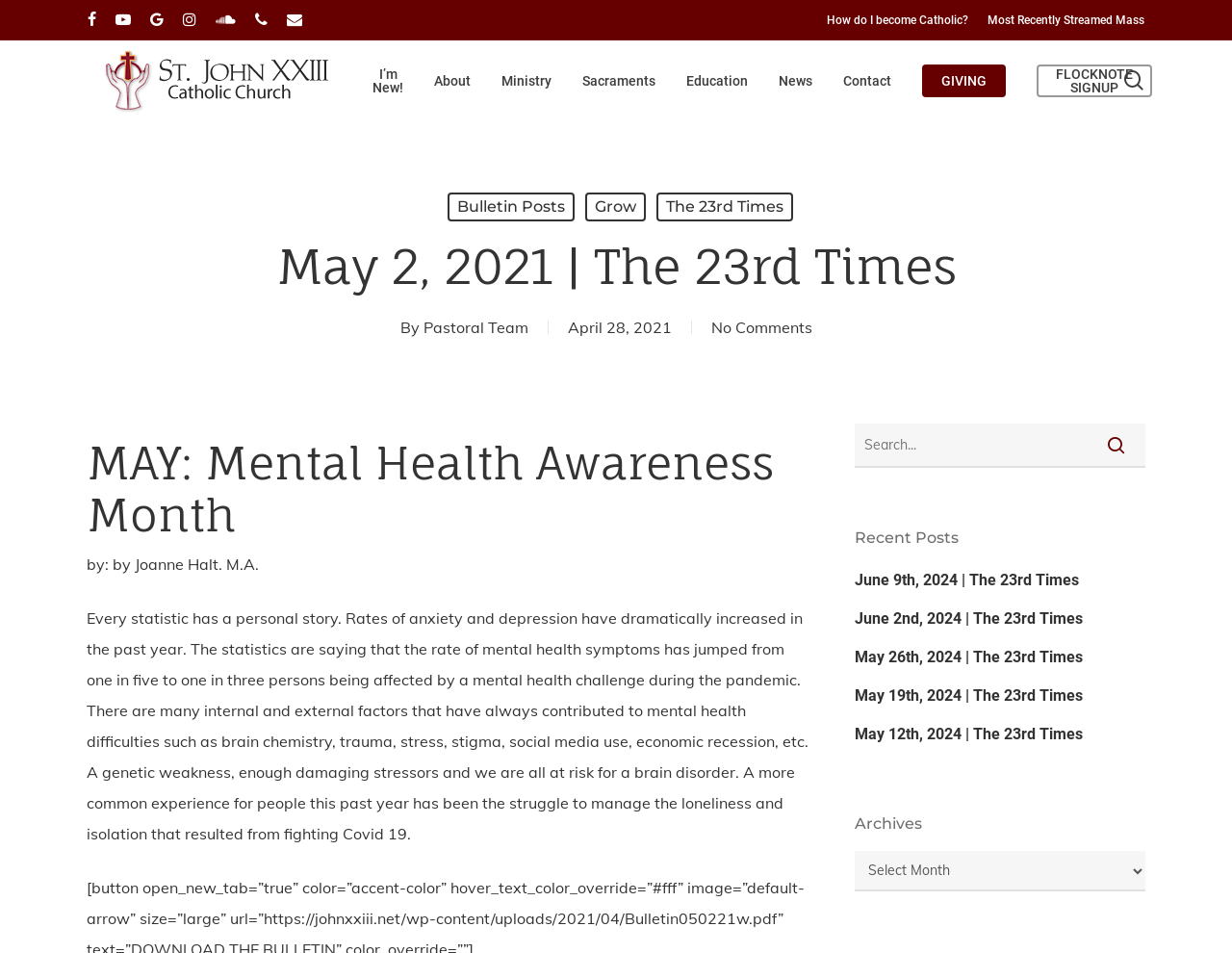Given the webpage screenshot and the description, determine the bounding box coordinates (top-left x, top-left y, bottom-right x, bottom-right y) that define the location of the UI element matching this description: How do I become Catholic?

[0.671, 0.01, 0.786, 0.032]